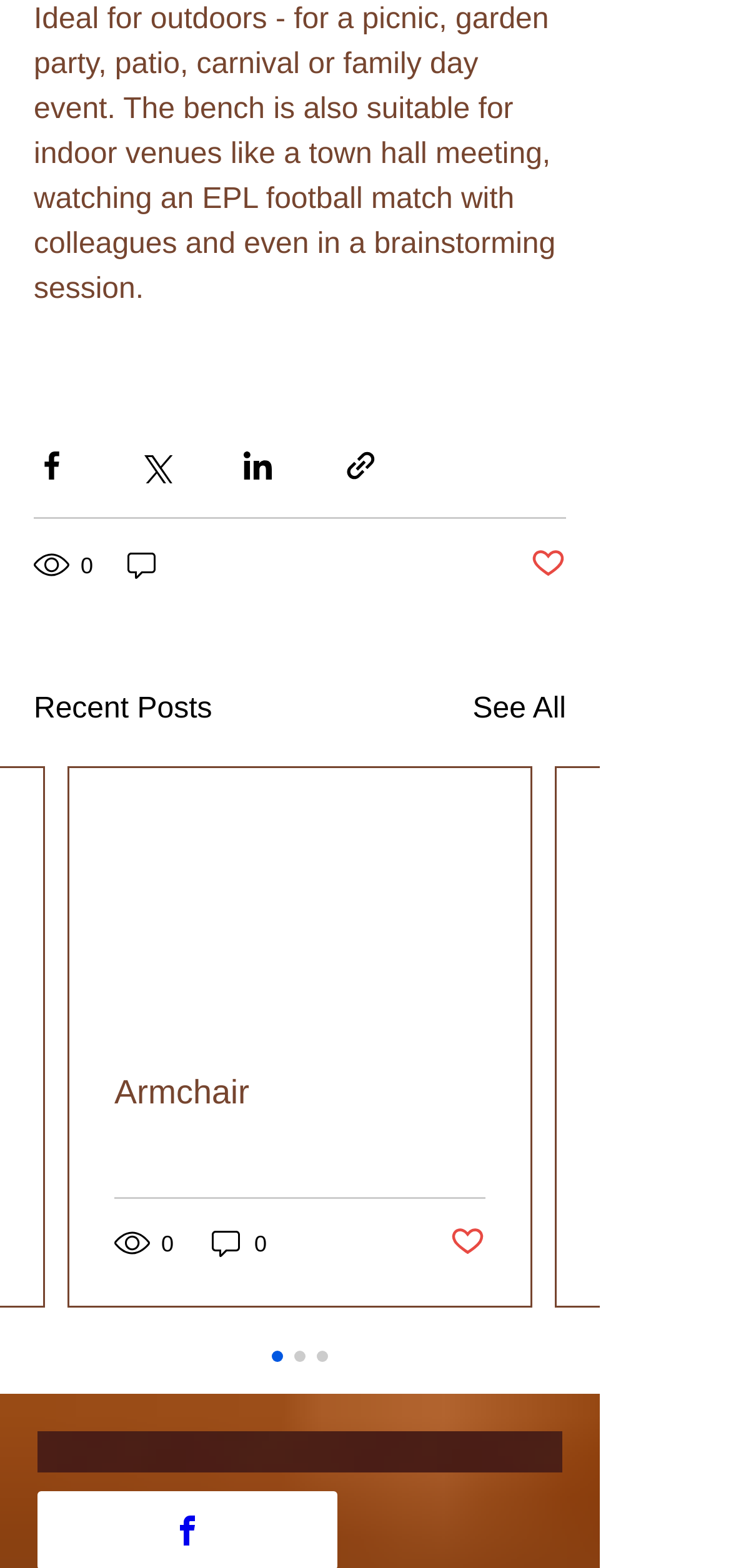Please provide a brief answer to the following inquiry using a single word or phrase:
How many views does the post have?

0 views